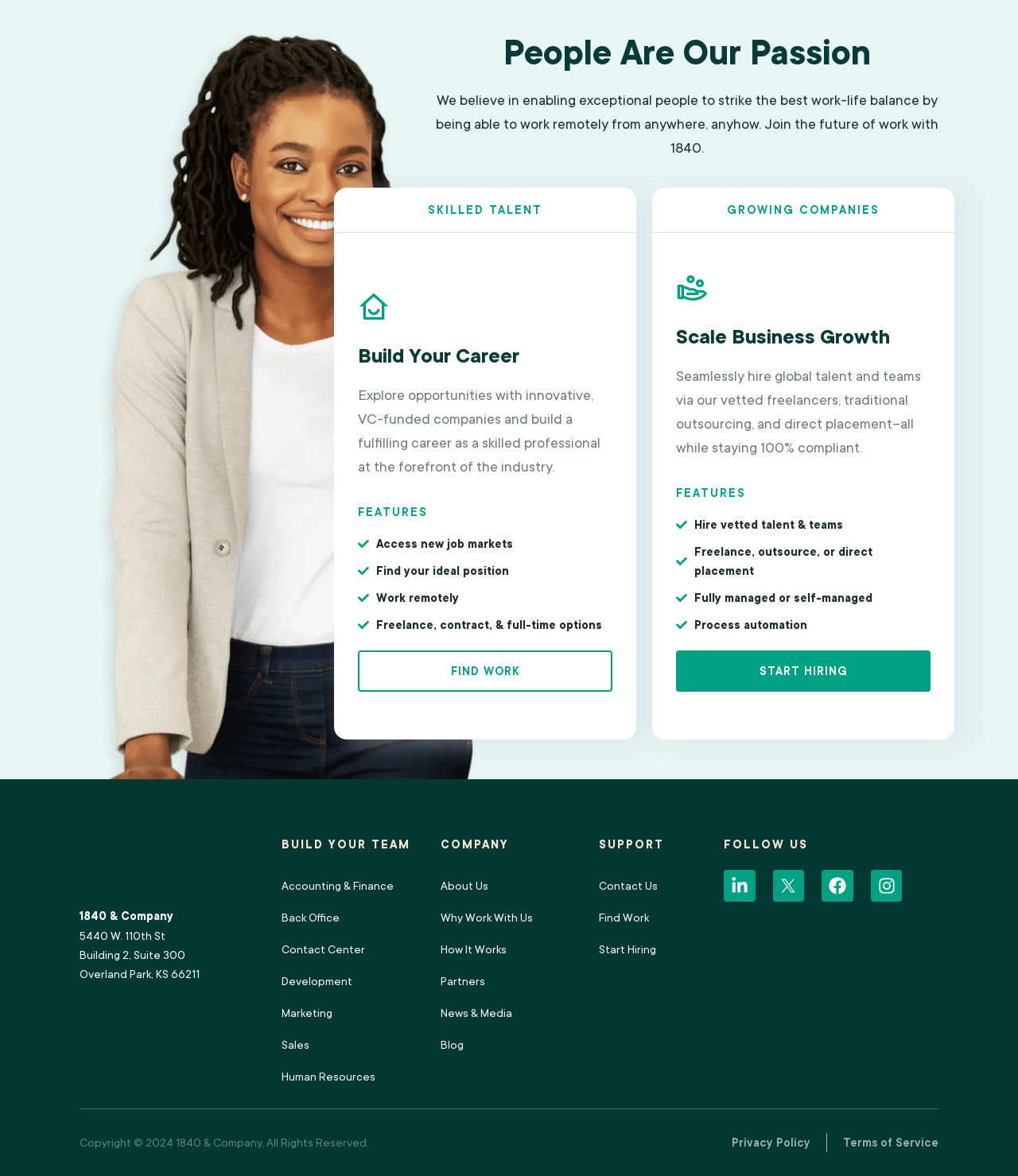Please find the bounding box coordinates of the section that needs to be clicked to achieve this instruction: "Click the 'No Comments' link".

None